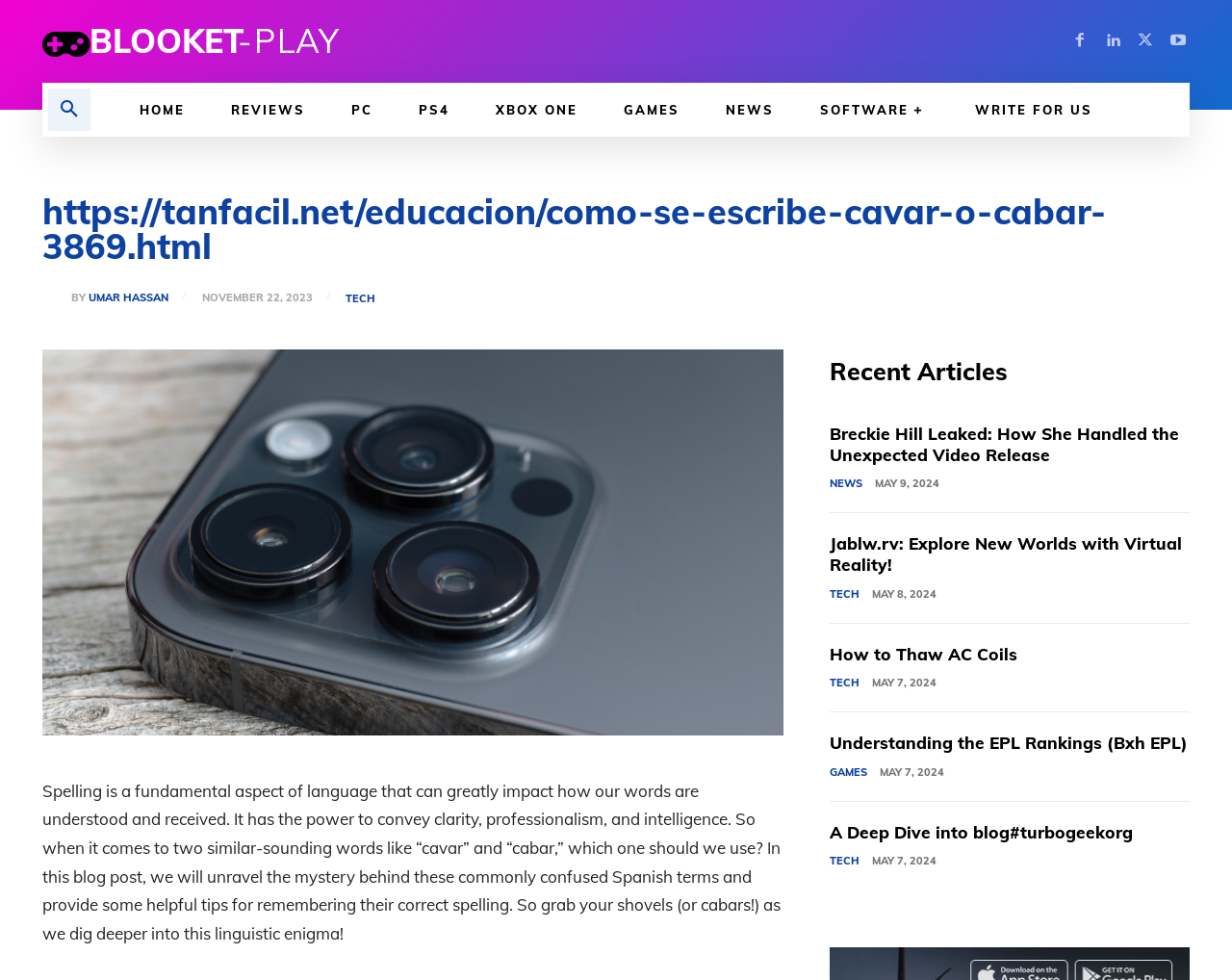What is the date of the article 'Breckie Hill Leaked: How She Handled the Unexpected Video Release'?
Please provide a single word or phrase in response based on the screenshot.

MAY 9, 2024